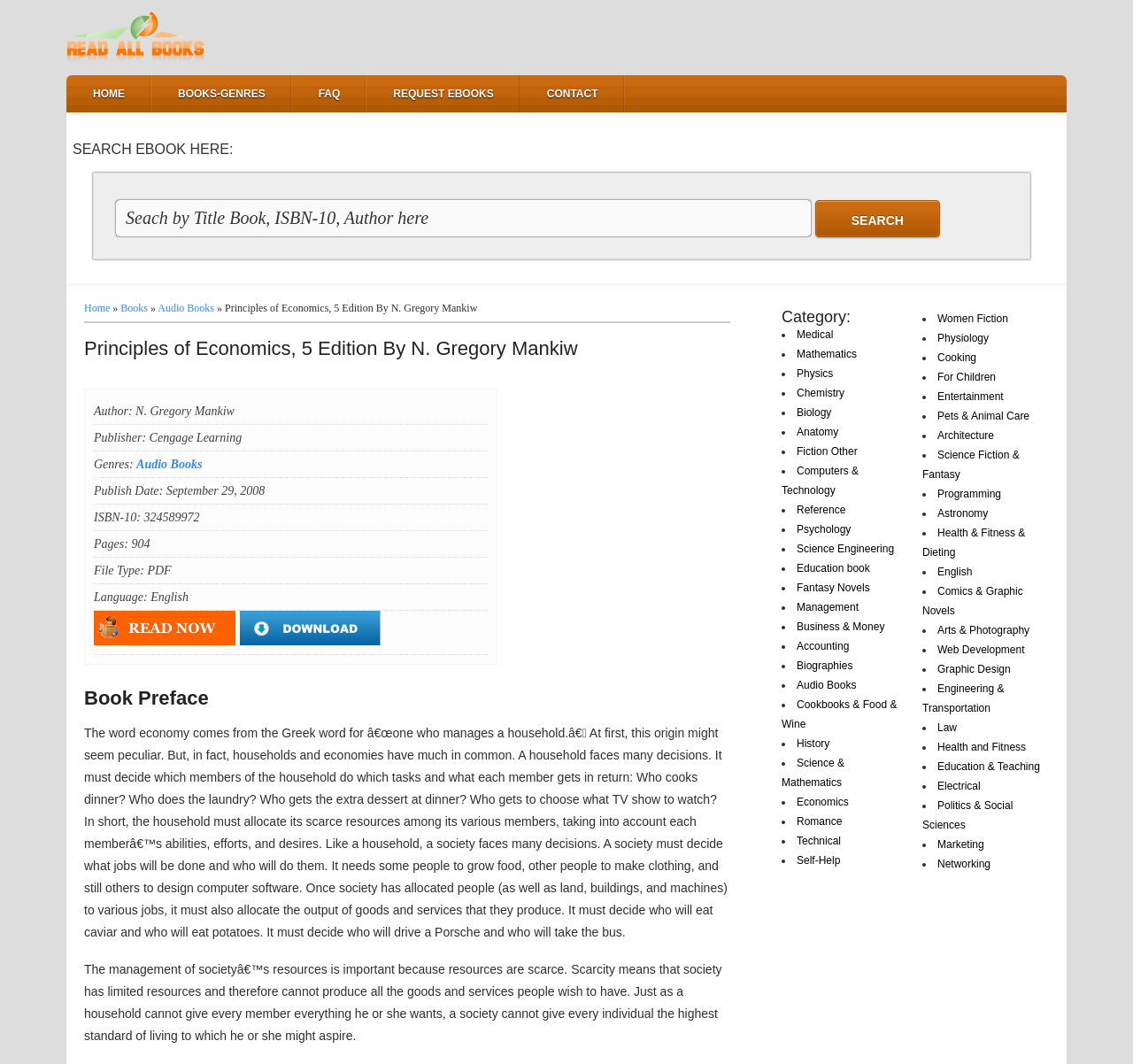Respond to the following query with just one word or a short phrase: 
What is the author of the book?

N. Gregory Mankiw